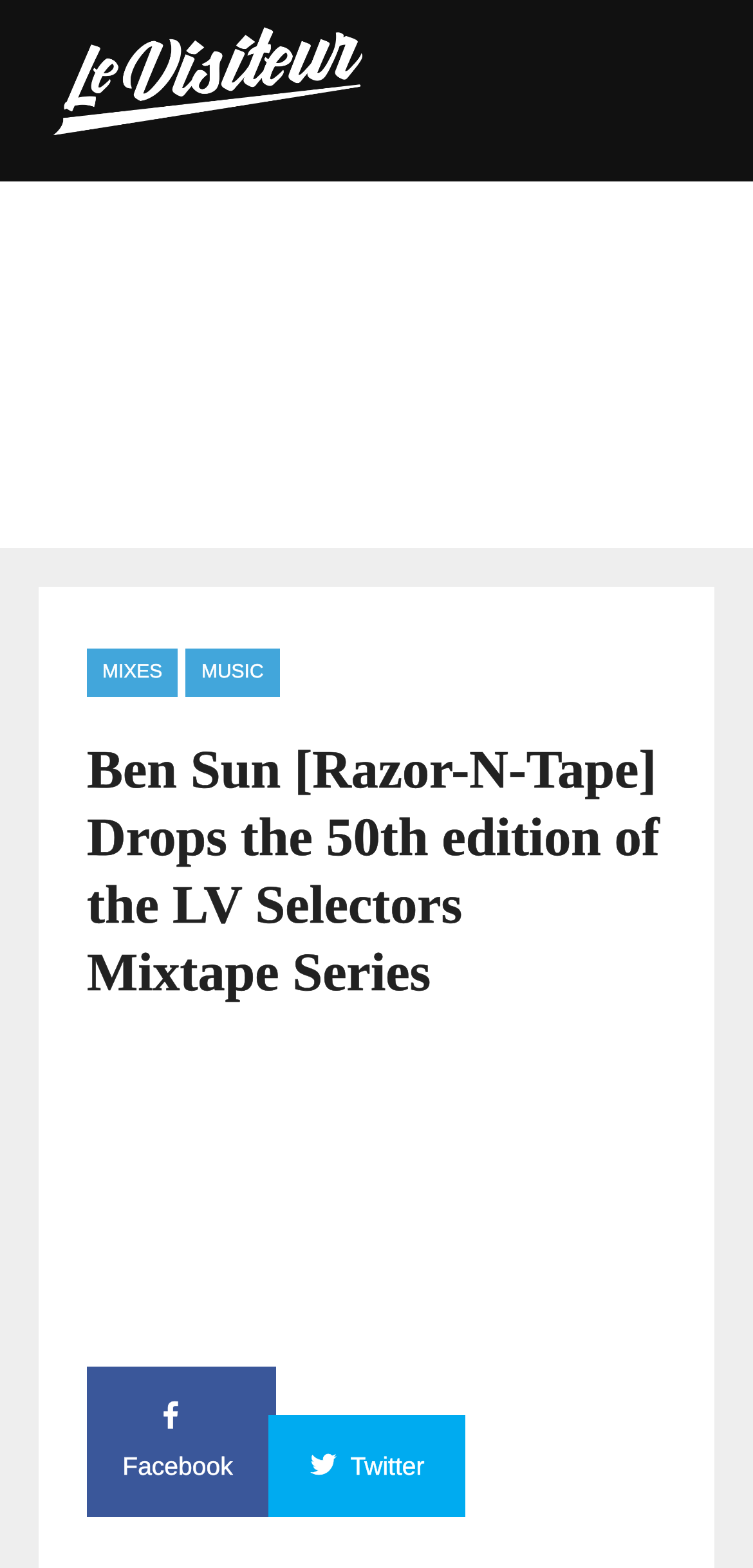What is the name of the mixtape series?
Kindly answer the question with as much detail as you can.

I found the answer by looking at the header section of the webpage, where it says 'Ben Sun [Razor-N-Tape] Drops the 50th edition of the LV Selectors Mixtape Series'. The name of the mixtape series is 'LV Selectors'.